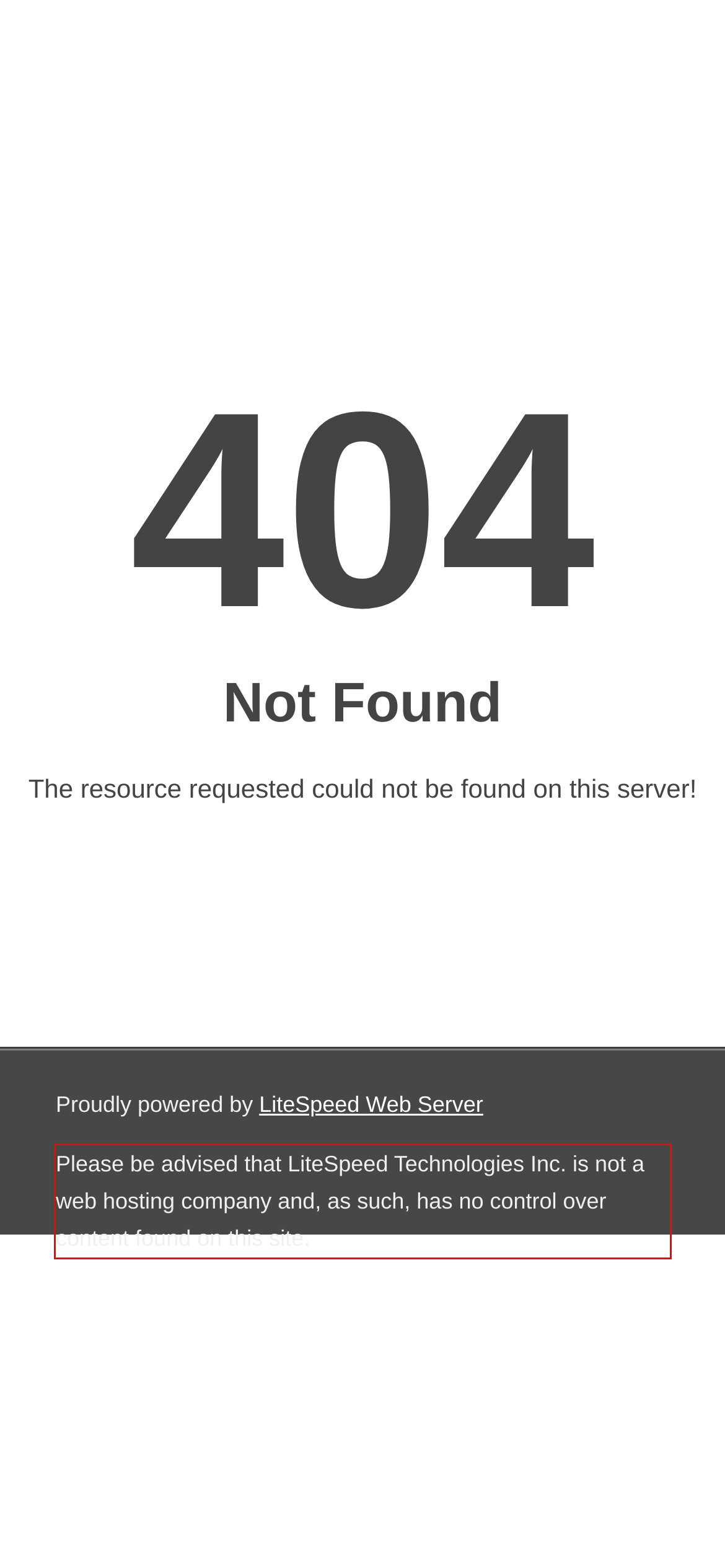Please perform OCR on the text content within the red bounding box that is highlighted in the provided webpage screenshot.

Please be advised that LiteSpeed Technologies Inc. is not a web hosting company and, as such, has no control over content found on this site.